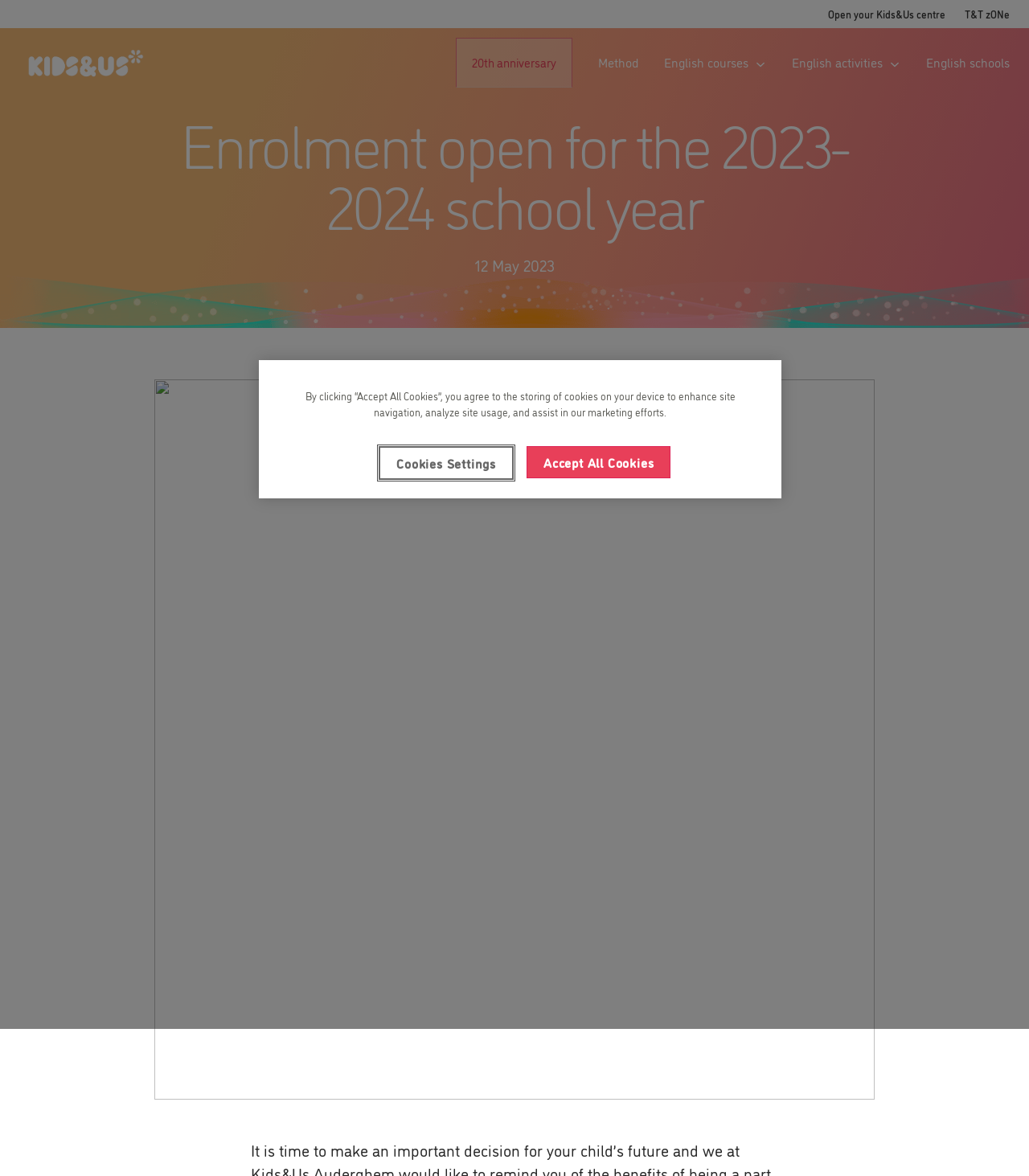Could you locate the bounding box coordinates for the section that should be clicked to accomplish this task: "Open your Kids&Us centre".

[0.805, 0.006, 0.919, 0.018]